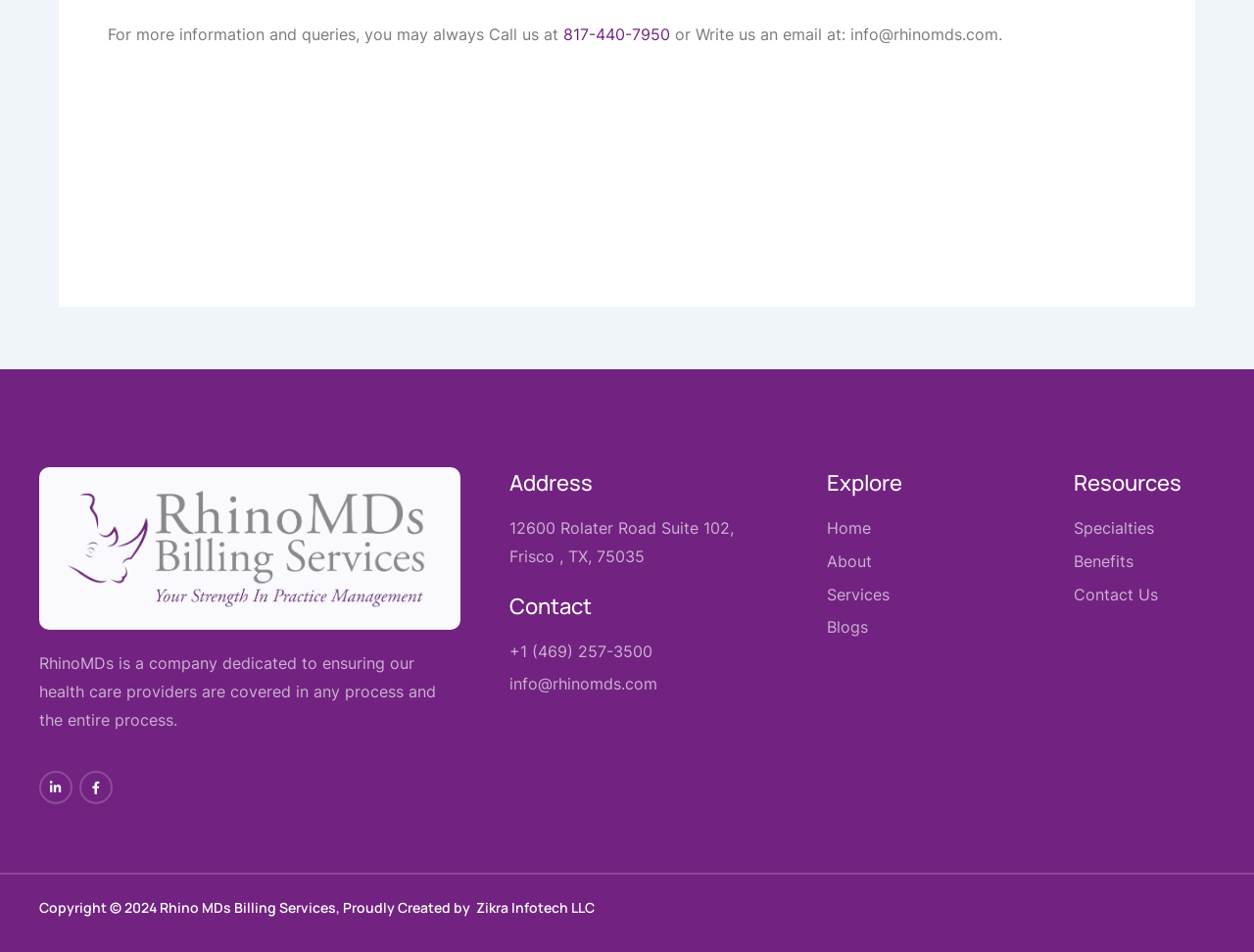What is the company's address?
Provide a detailed answer to the question, using the image to inform your response.

The company's address can be found in the address section, where it is listed as '12600 Rolater Road Suite 102, Frisco, TX, 75035'.